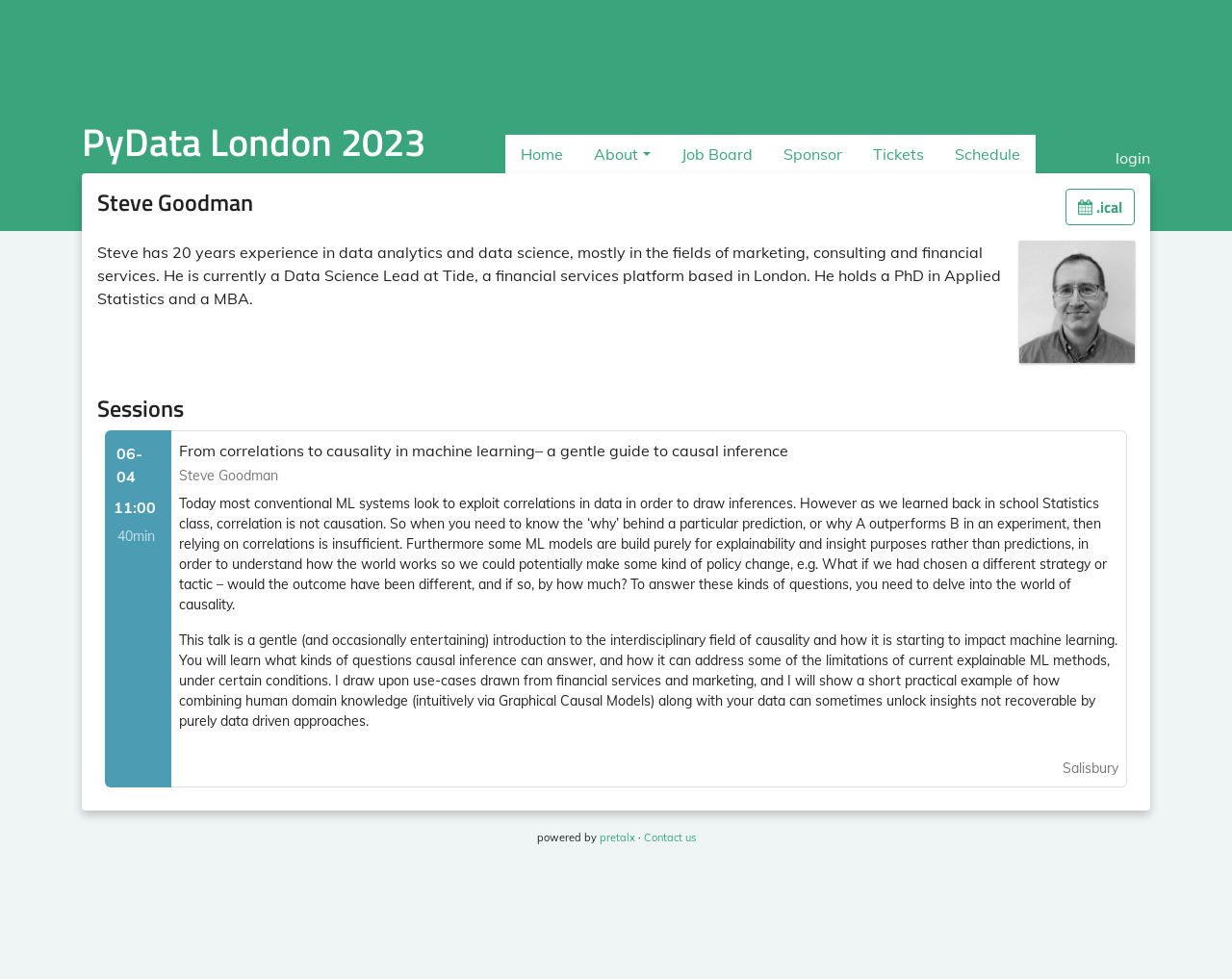Find the bounding box coordinates of the area that needs to be clicked in order to achieve the following instruction: "Go to the Home page". The coordinates should be specified as four float numbers between 0 and 1, i.e., [left, top, right, bottom].

[0.411, 0.138, 0.47, 0.177]